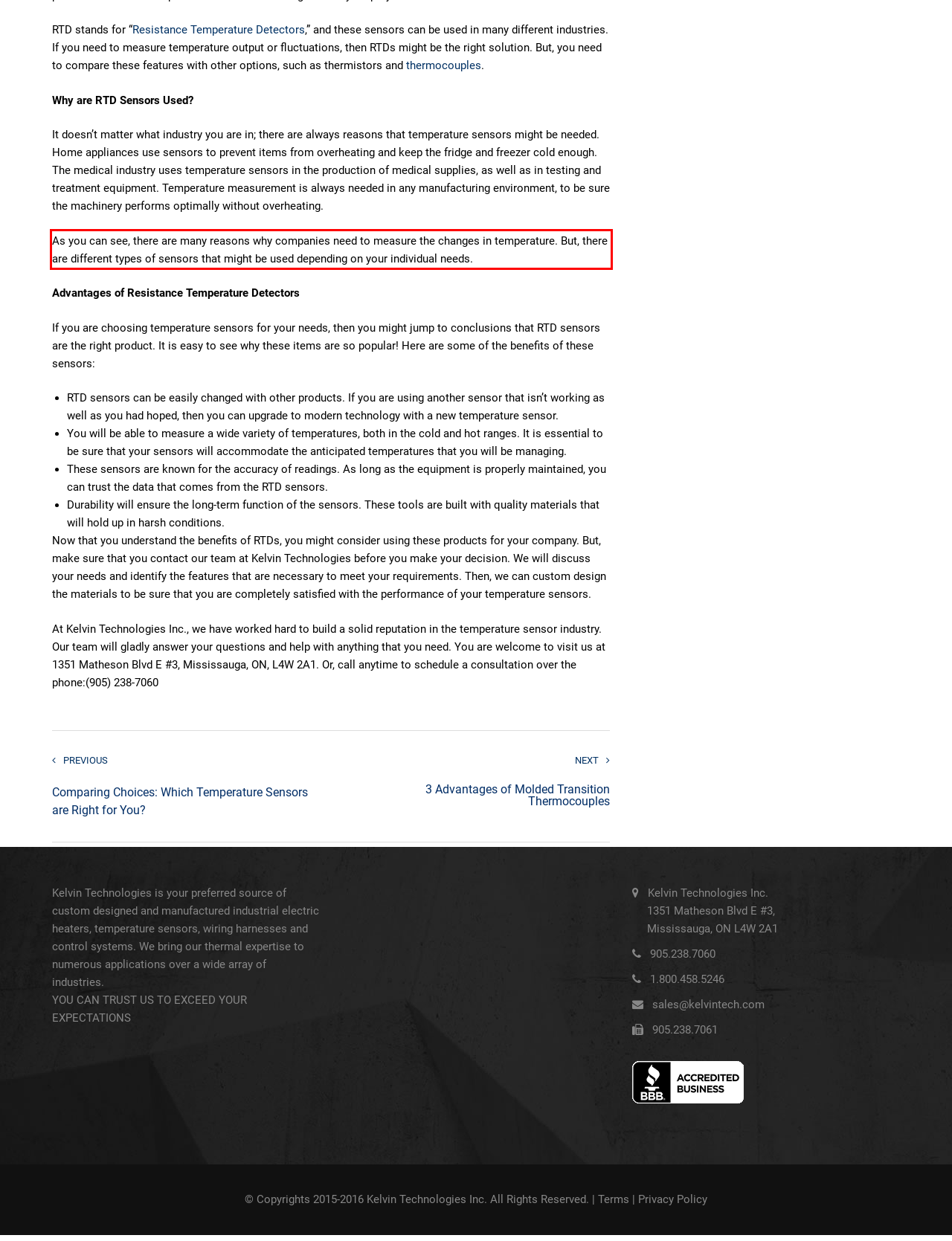Given a webpage screenshot, identify the text inside the red bounding box using OCR and extract it.

As you can see, there are many reasons why companies need to measure the changes in temperature. But, there are different types of sensors that might be used depending on your individual needs.